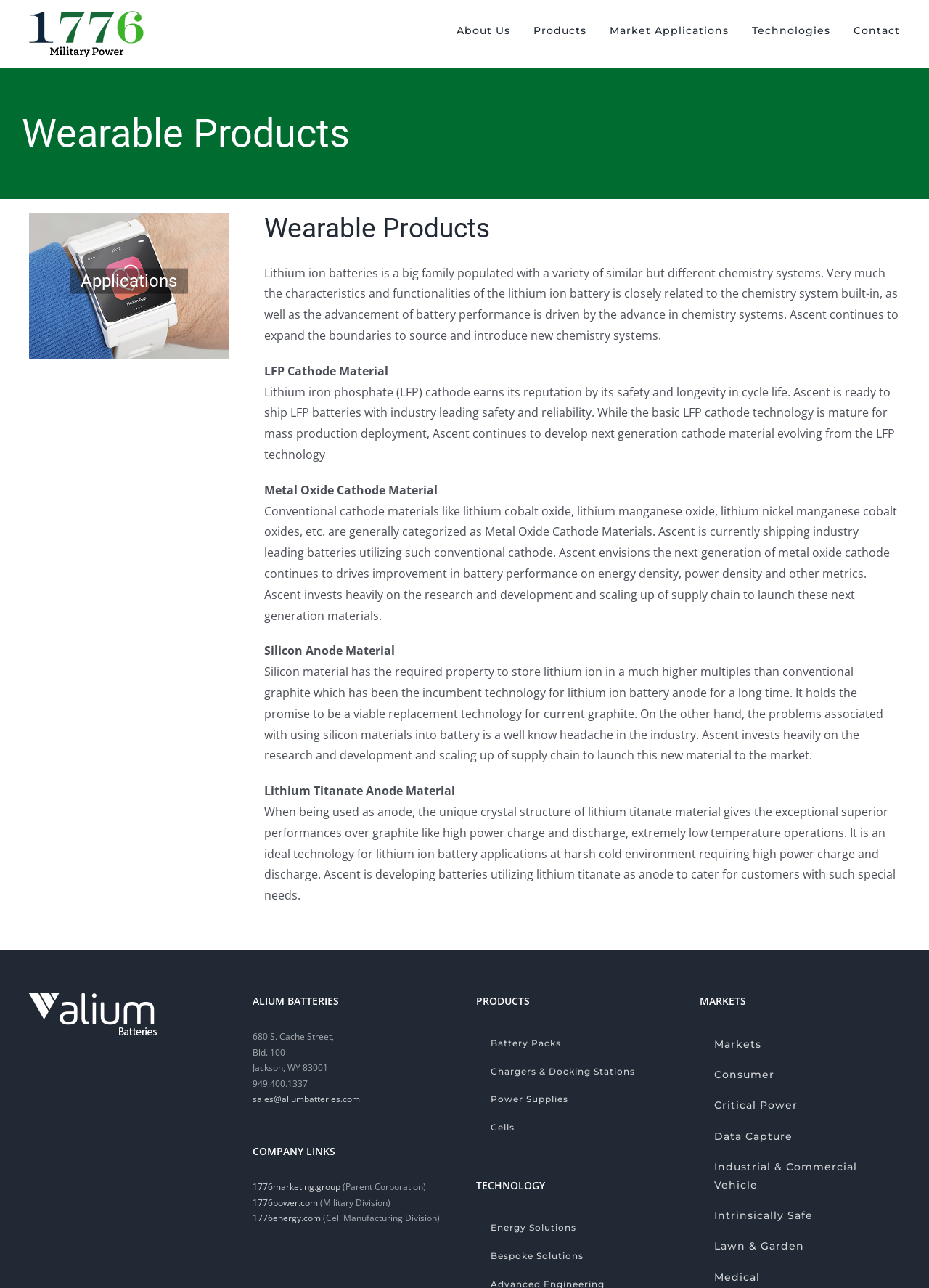Please specify the bounding box coordinates of the region to click in order to perform the following instruction: "Read about flu".

None